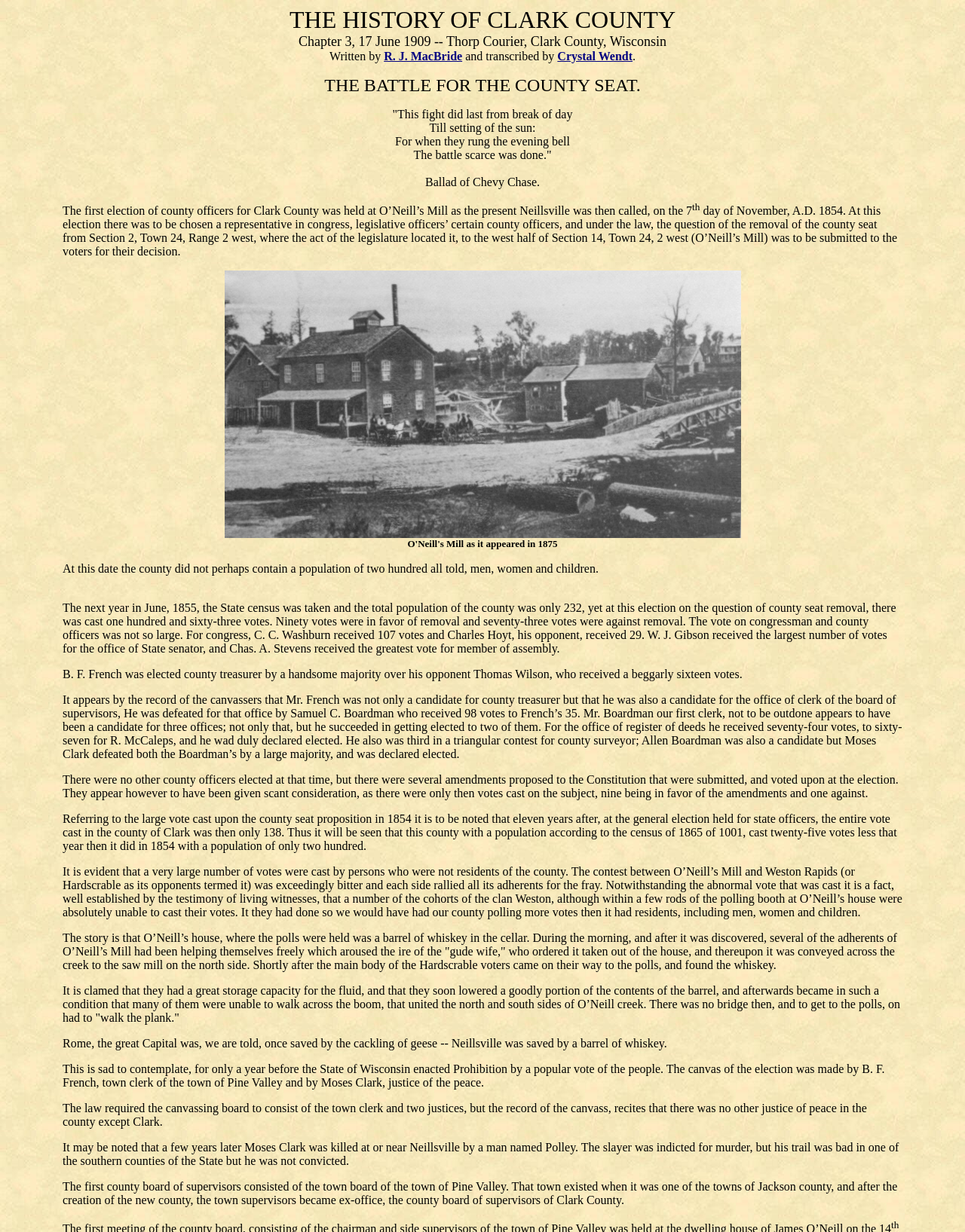Who wrote Chapter 3? Based on the image, give a response in one word or a short phrase.

R. J. MacBride